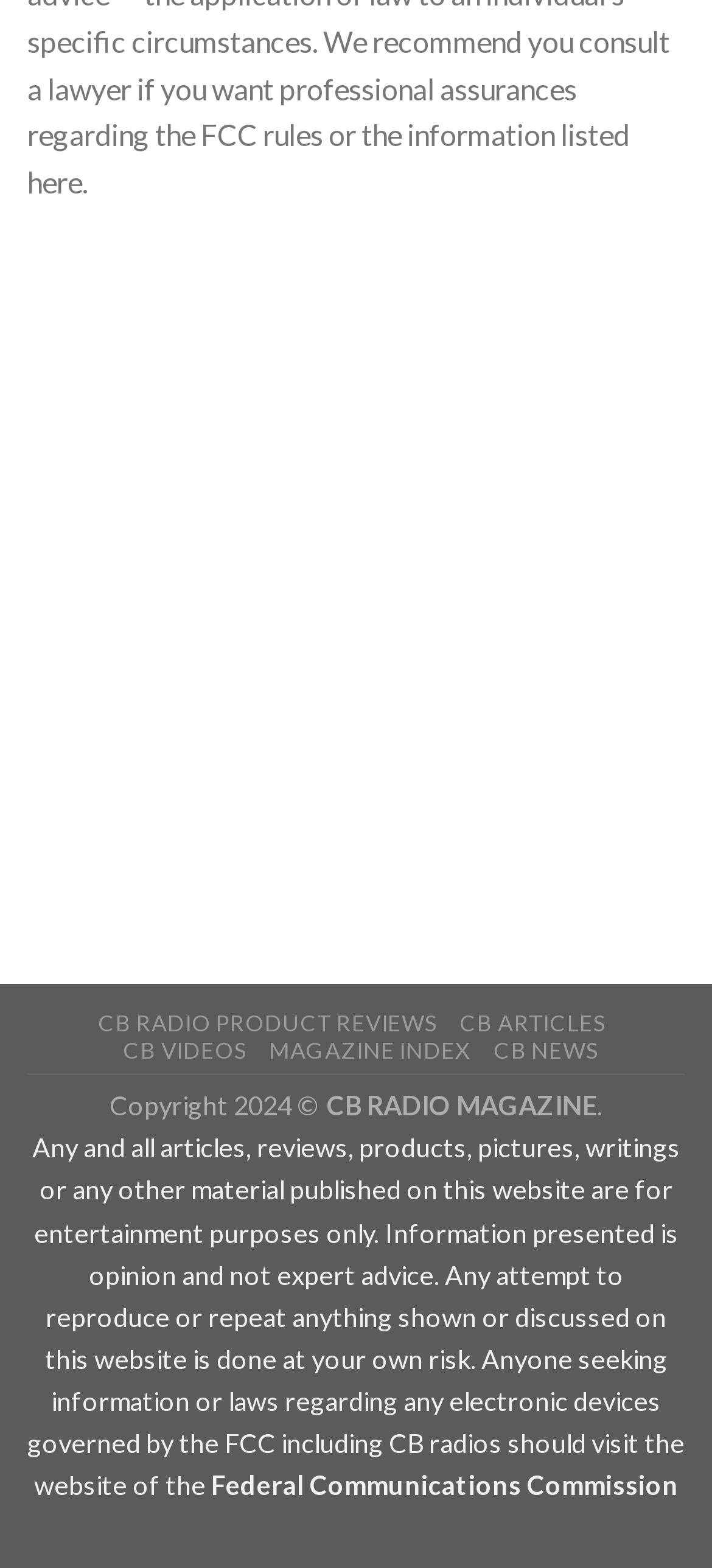Extract the bounding box coordinates for the UI element described by the text: "CB News". The coordinates should be in the form of [left, top, right, bottom] with values between 0 and 1.

[0.693, 0.661, 0.84, 0.678]